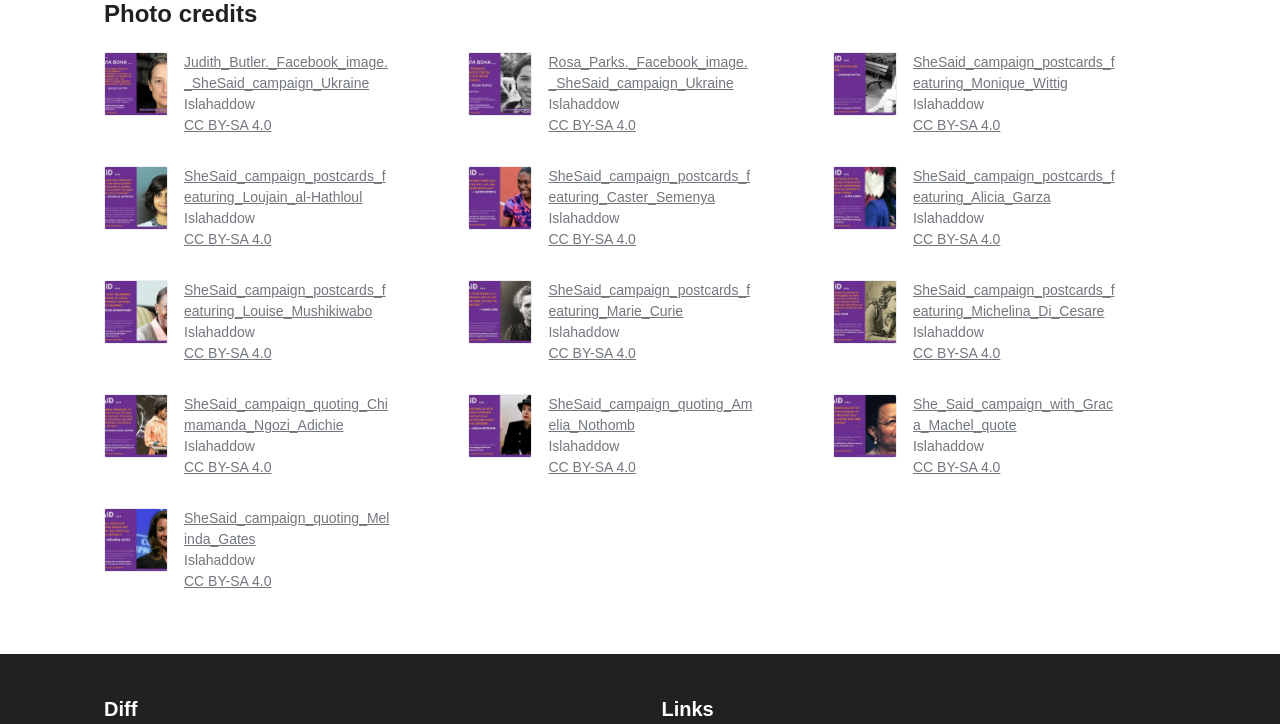Given the element description, predict the bounding box coordinates in the format (top-left x, top-left y, bottom-right x, bottom-right y). Make sure all values are between 0 and 1. Here is the element description: Judith_Butler._Facebook_image._SheSaid_campaign_Ukraine

[0.144, 0.075, 0.303, 0.126]